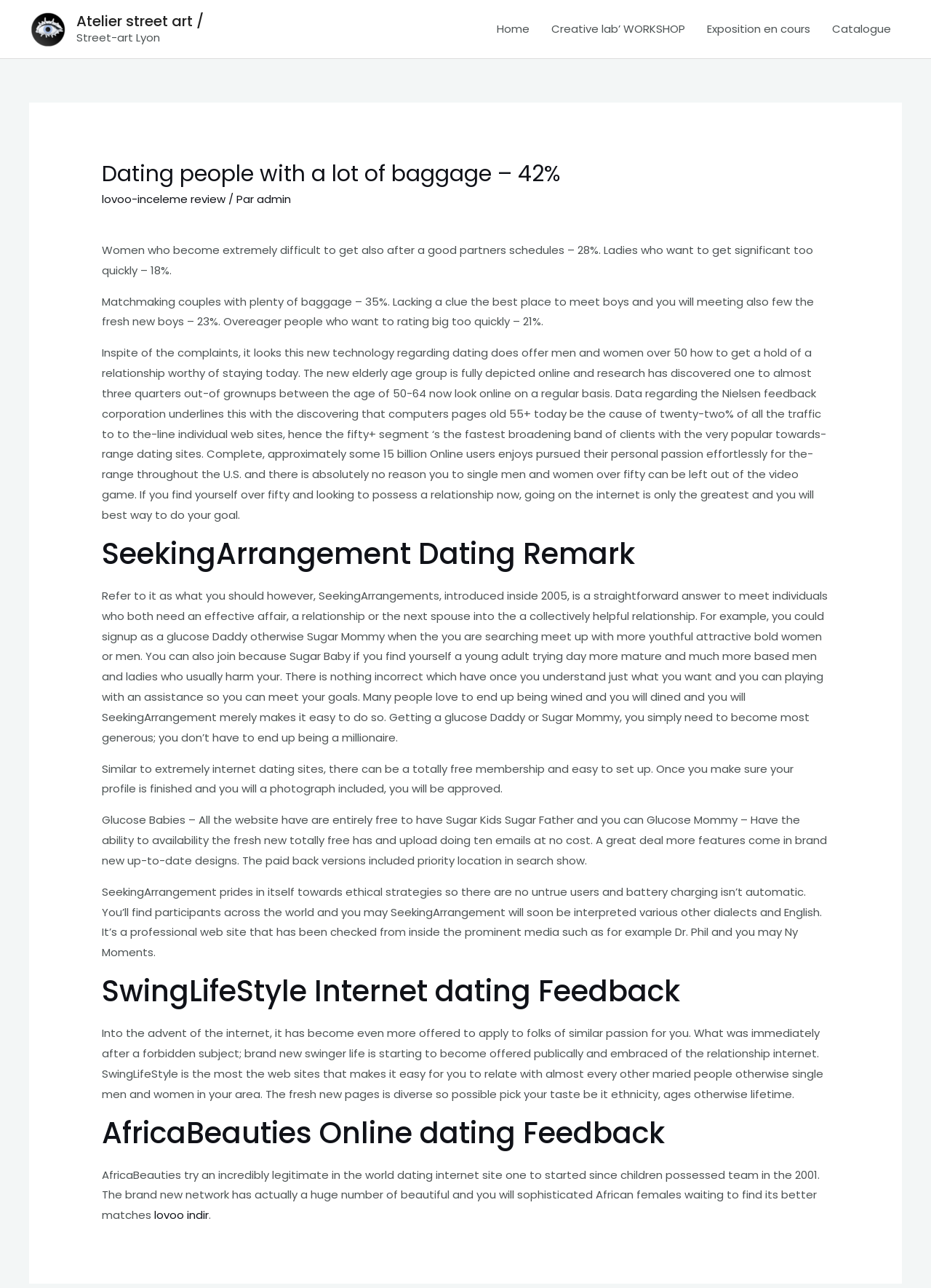Analyze the image and deliver a detailed answer to the question: What is the age range of the elderly age group that is fully depicted online?

I found this answer by reading the static text element that says 'the elderly age group is fully depicted online and research has discovered that almost three quarters of grownups between the age of 50-64 now look online on a regular basis.'